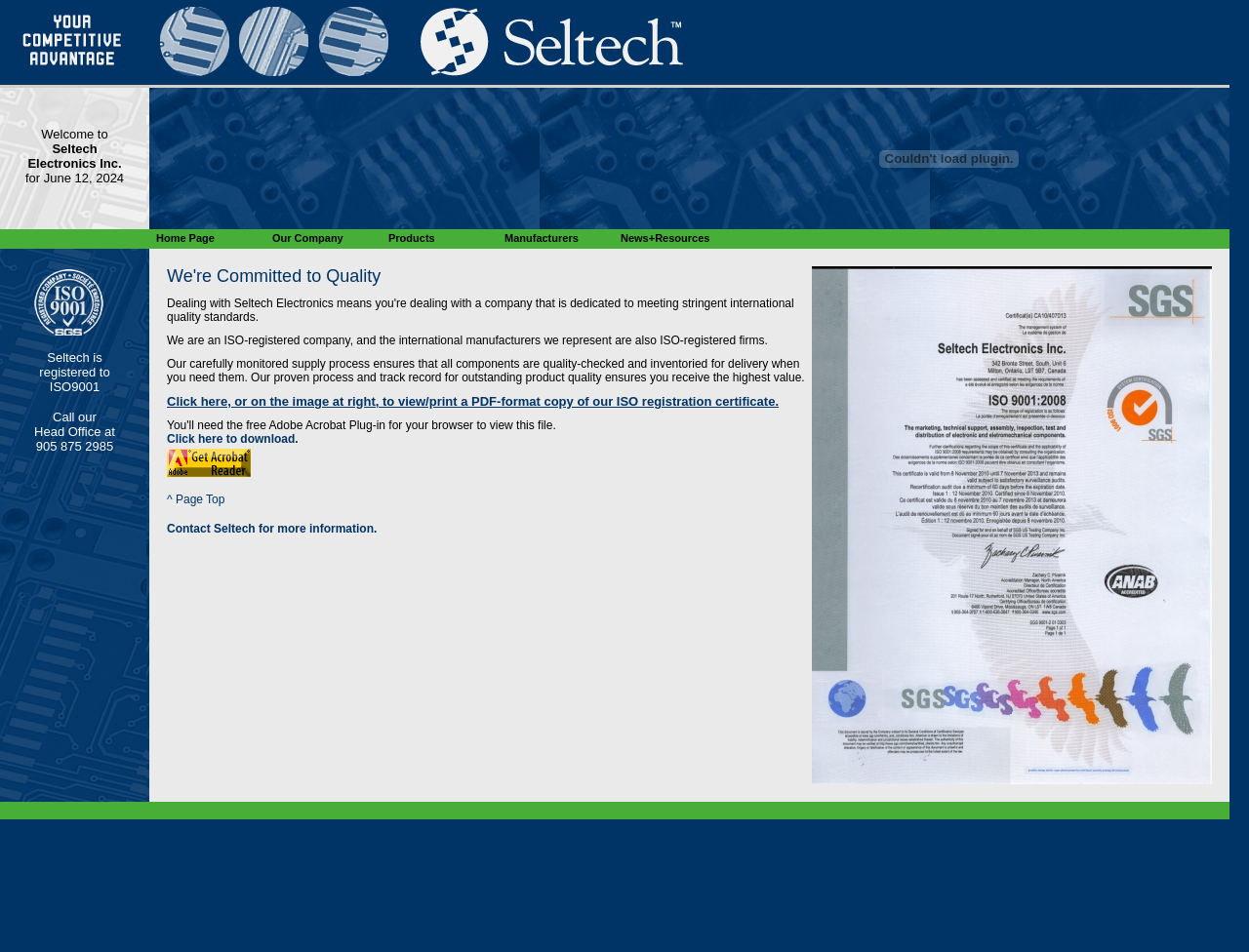Explain the webpage in detail, including its primary components.

The webpage is about Seltech Electronics Inc., a company that provides quality electronic components and assemblies. At the top of the page, there is a navigation menu with five options: "Home Page", "Our Company", "Products", "Manufacturers", and "News+Resources". 

Below the navigation menu, there is a banner with three images, each taking up a third of the width of the page. The banner is followed by a section that introduces Seltech Electronics as a competitive advantage, highlighting its quality, support, and savings in electro-mechanical, passive, and semiconductor components and assemblies.

The main content of the page is divided into two columns. The left column has a section that welcomes visitors to Seltech Electronics Inc. and displays the current date, June 12, 2024. Below this section, there is a paragraph that mentions Seltech's registration to ISO9001 and provides a phone number for the head office.

The right column has a section that discusses Seltech's commitment to quality, mentioning its ISO registration and the quality standards of the international manufacturers it represents. This section also provides a link to view or print Seltech's ISO registration certificate in PDF format. There are several images and links throughout this section, including a link to download the Adobe Acrobat Reader plug-in.

At the bottom of the page, there is a footer section with three images, each taking up a third of the width of the page.